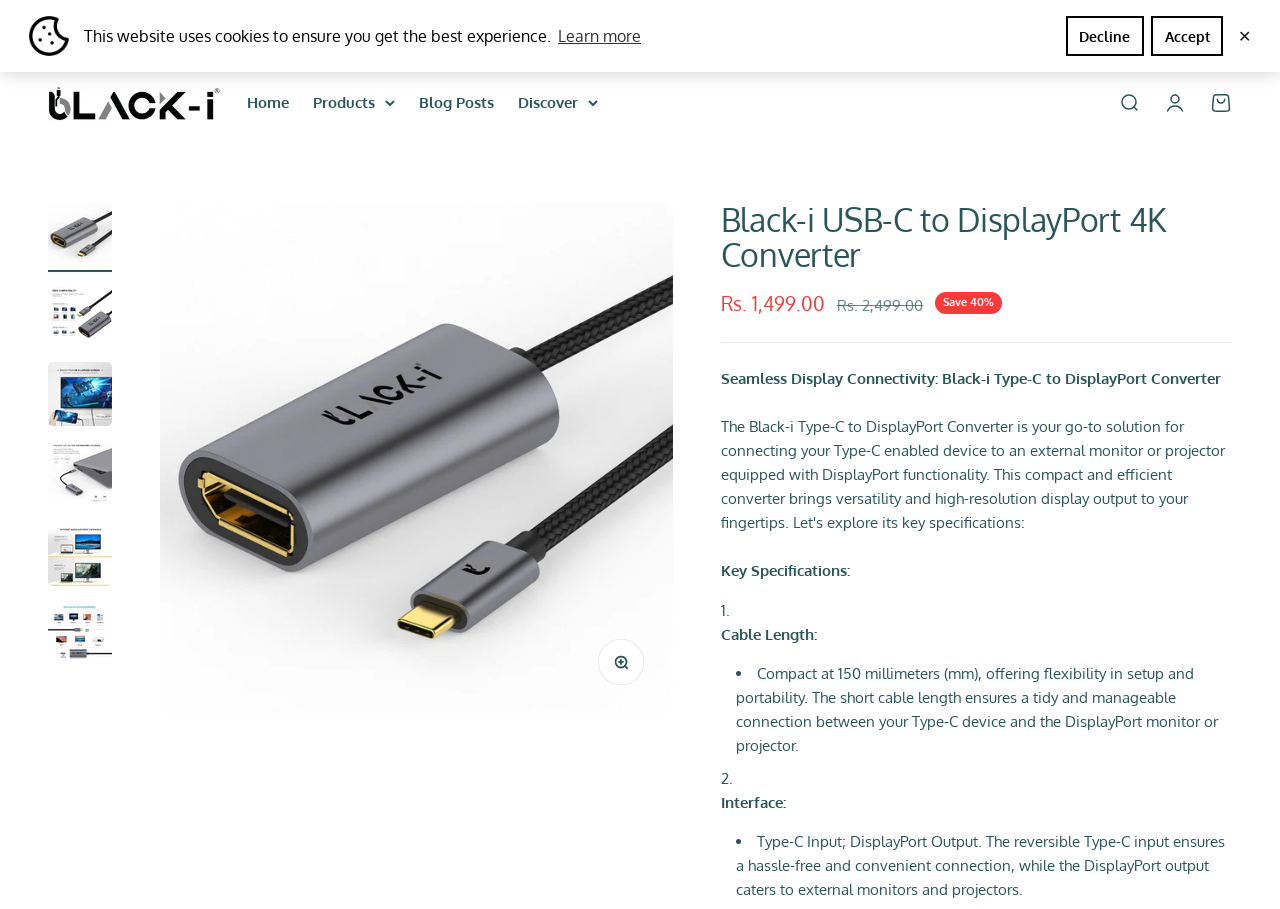Locate the bounding box coordinates of the clickable area to execute the instruction: "View the product gallery". Provide the coordinates as four float numbers between 0 and 1, represented as [left, top, right, bottom].

[0.038, 0.222, 0.088, 0.739]